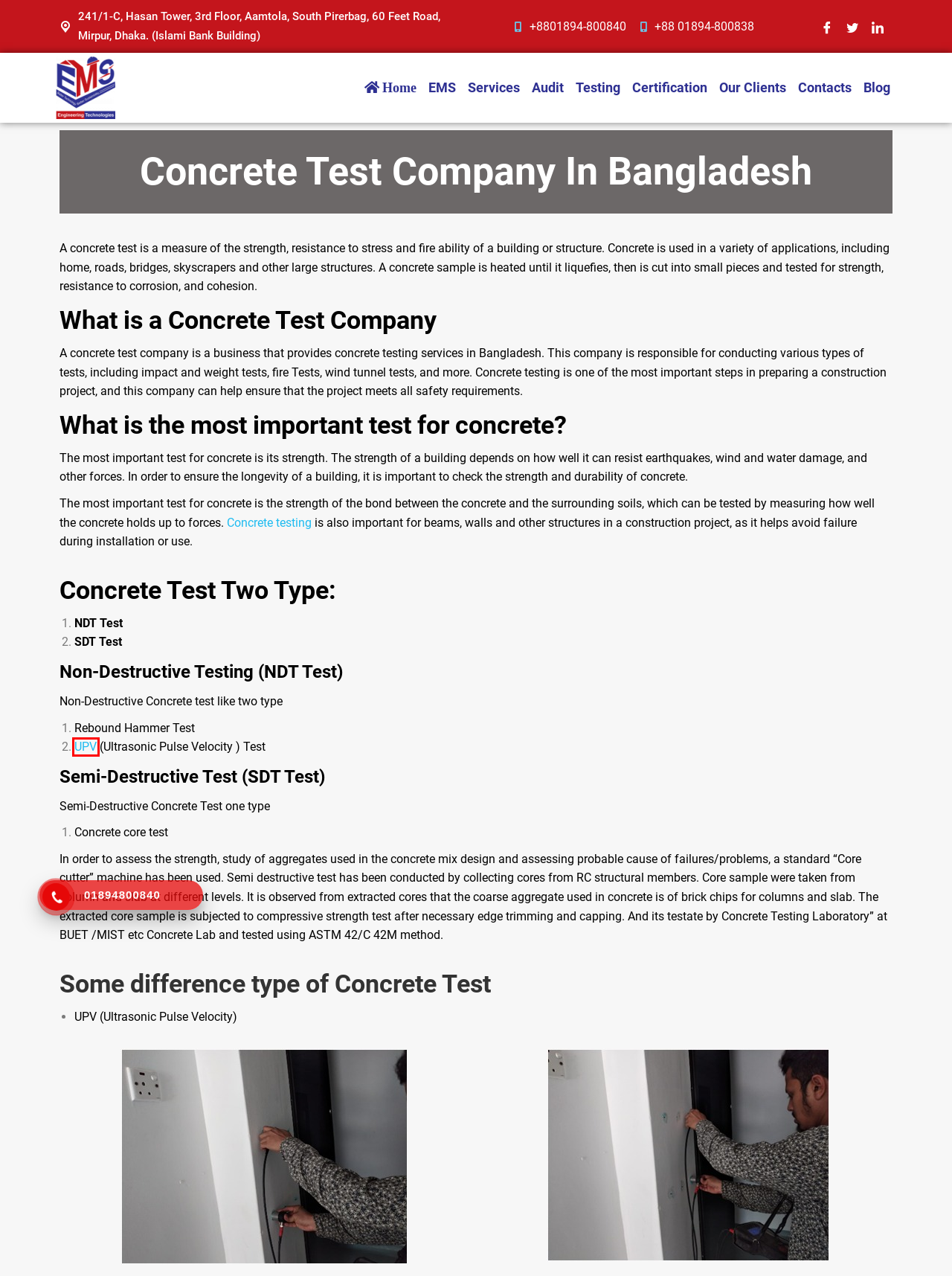You are provided with a screenshot of a webpage that has a red bounding box highlighting a UI element. Choose the most accurate webpage description that matches the new webpage after clicking the highlighted element. Here are your choices:
A. Non-Destructive Test (NDT) | Ems Engieering Technologies
B. Bill verification audit firm in Bangladesh | EMS Engineering
C. Core test in Bangladesh
D. Contacts | Ems Engieering Technologies
E. EMS | Ems Engieering Technologies
F. Blog - Ems Engineering
G. Audit | Ems Engieering Technologies
H. Our Clients | Ems Engieering Technologies

C